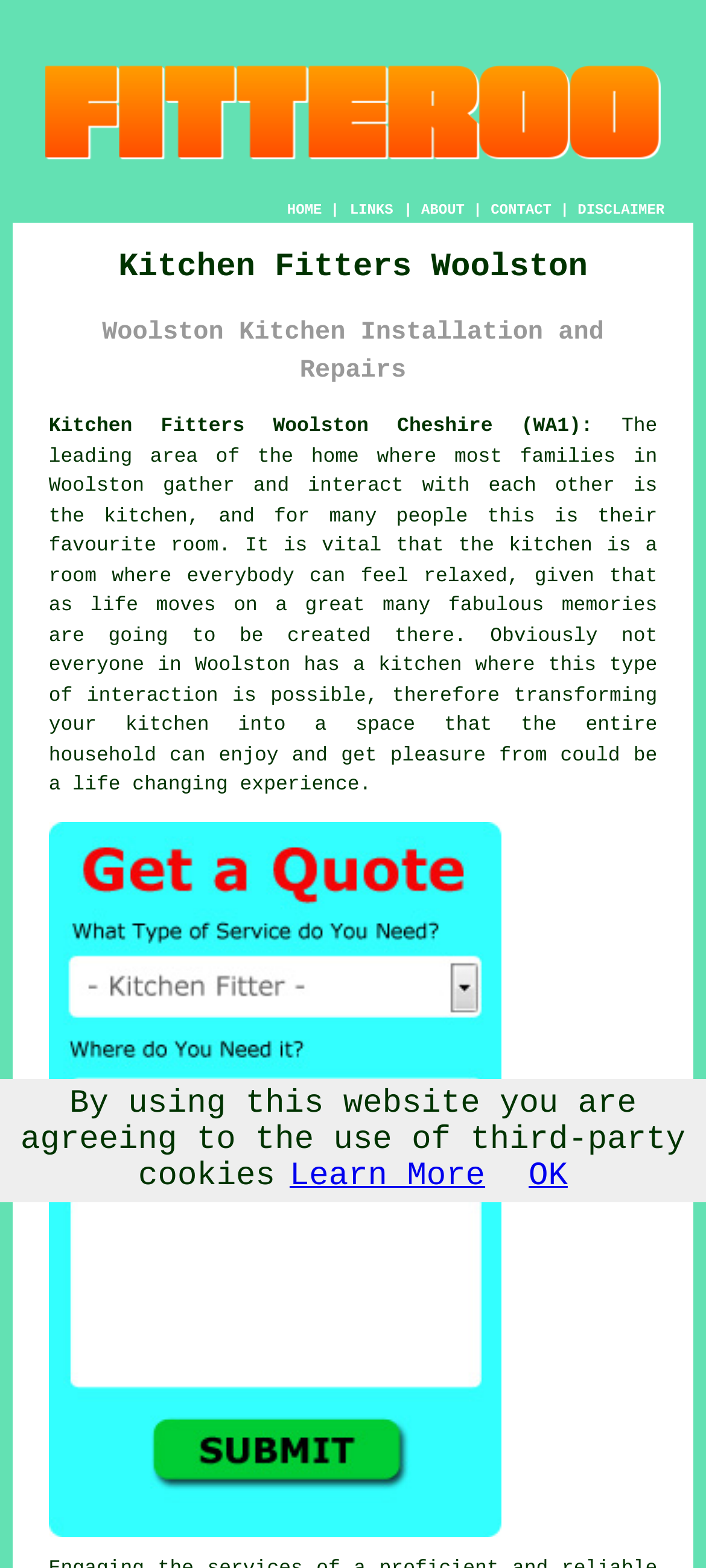Please find the bounding box coordinates of the clickable region needed to complete the following instruction: "Click the Free Woolston Kitchen Fitting Quotes link". The bounding box coordinates must consist of four float numbers between 0 and 1, i.e., [left, top, right, bottom].

[0.069, 0.964, 0.71, 0.987]